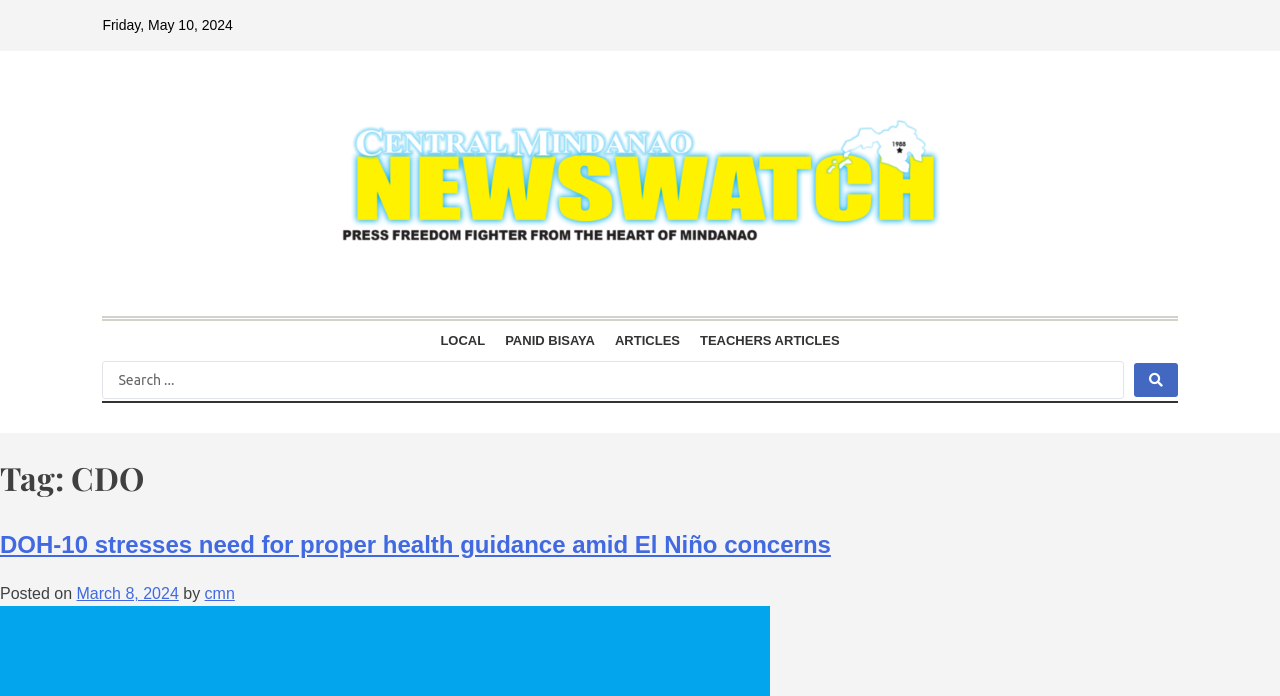Refer to the screenshot and give an in-depth answer to this question: How many links are there in the top menu?

I counted the number of link elements in the top menu and found four links: 'LOCAL', 'PANID BISAYA', 'ARTICLES', and 'TEACHERS ARTICLES'. These links have bounding box coordinates [0.336, 0.461, 0.387, 0.518], [0.387, 0.461, 0.473, 0.518], [0.473, 0.461, 0.539, 0.518], and [0.539, 0.461, 0.664, 0.518] respectively.